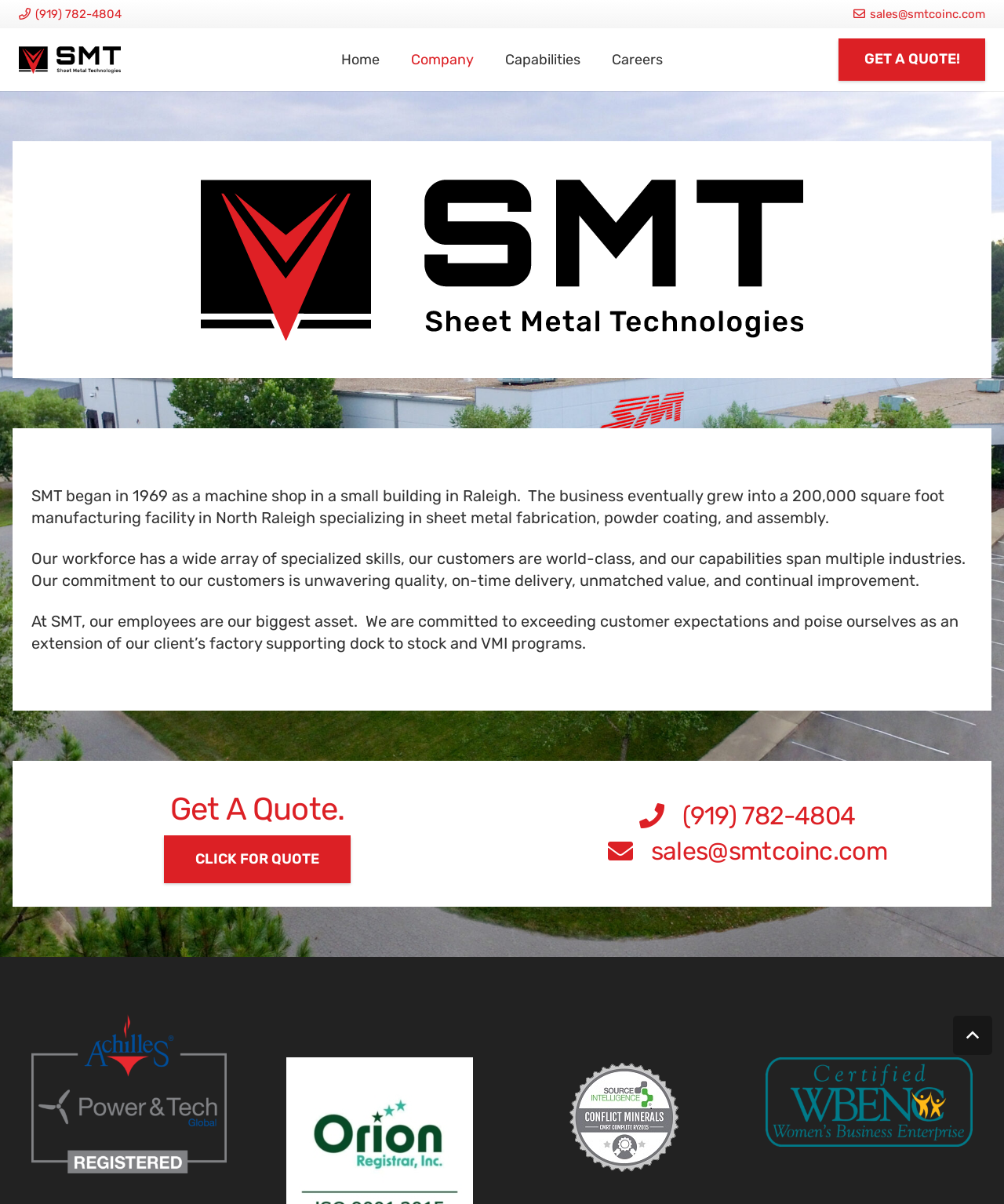Given the element description aria-label="Link", identify the bounding box coordinates for the UI element on the webpage screenshot. The format should be (top-left x, top-left y, bottom-right x, bottom-right y), with values between 0 and 1.

[0.019, 0.038, 0.121, 0.061]